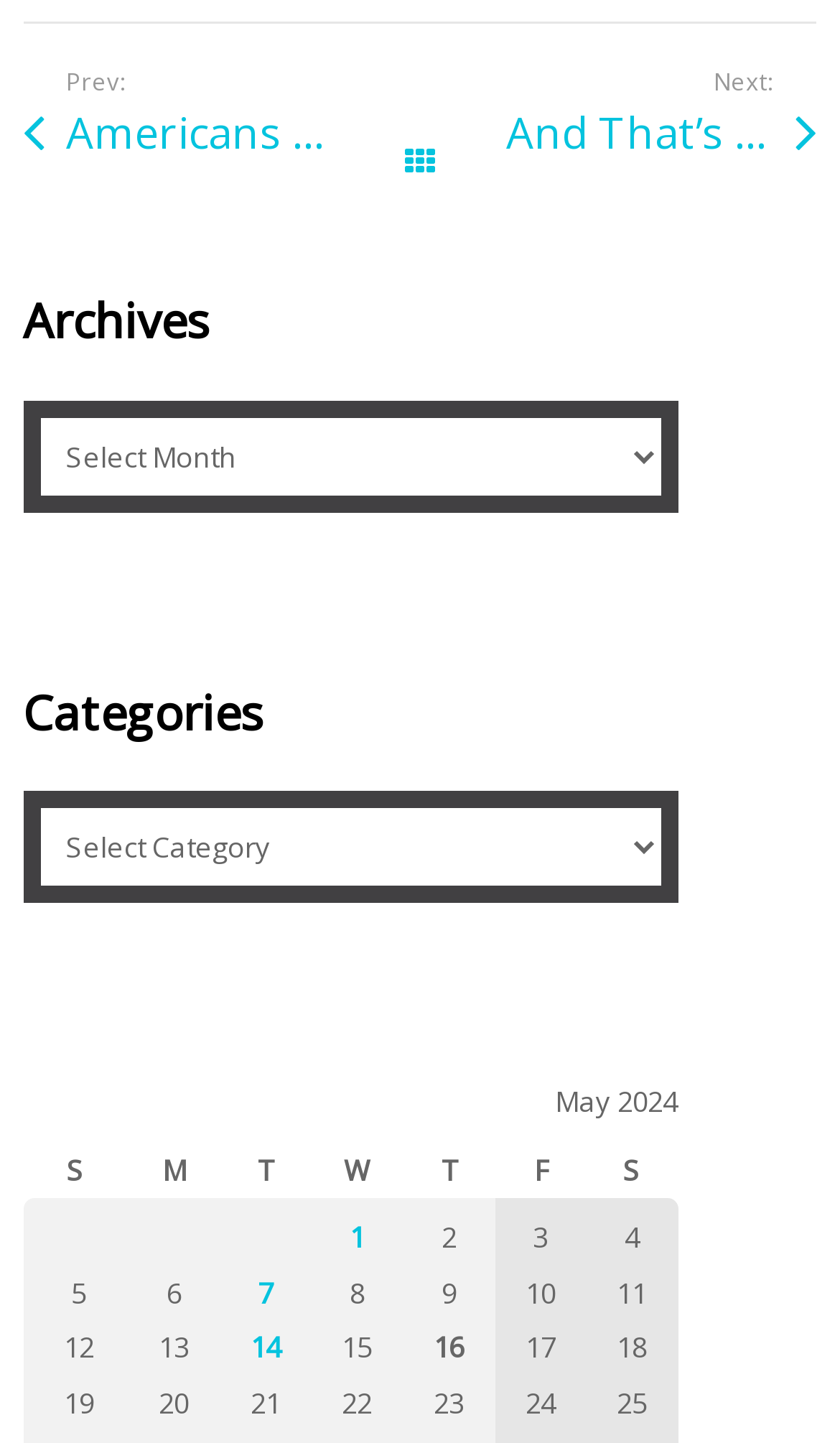Calculate the bounding box coordinates of the UI element given the description: "All Posts".

[0.449, 0.09, 0.551, 0.134]